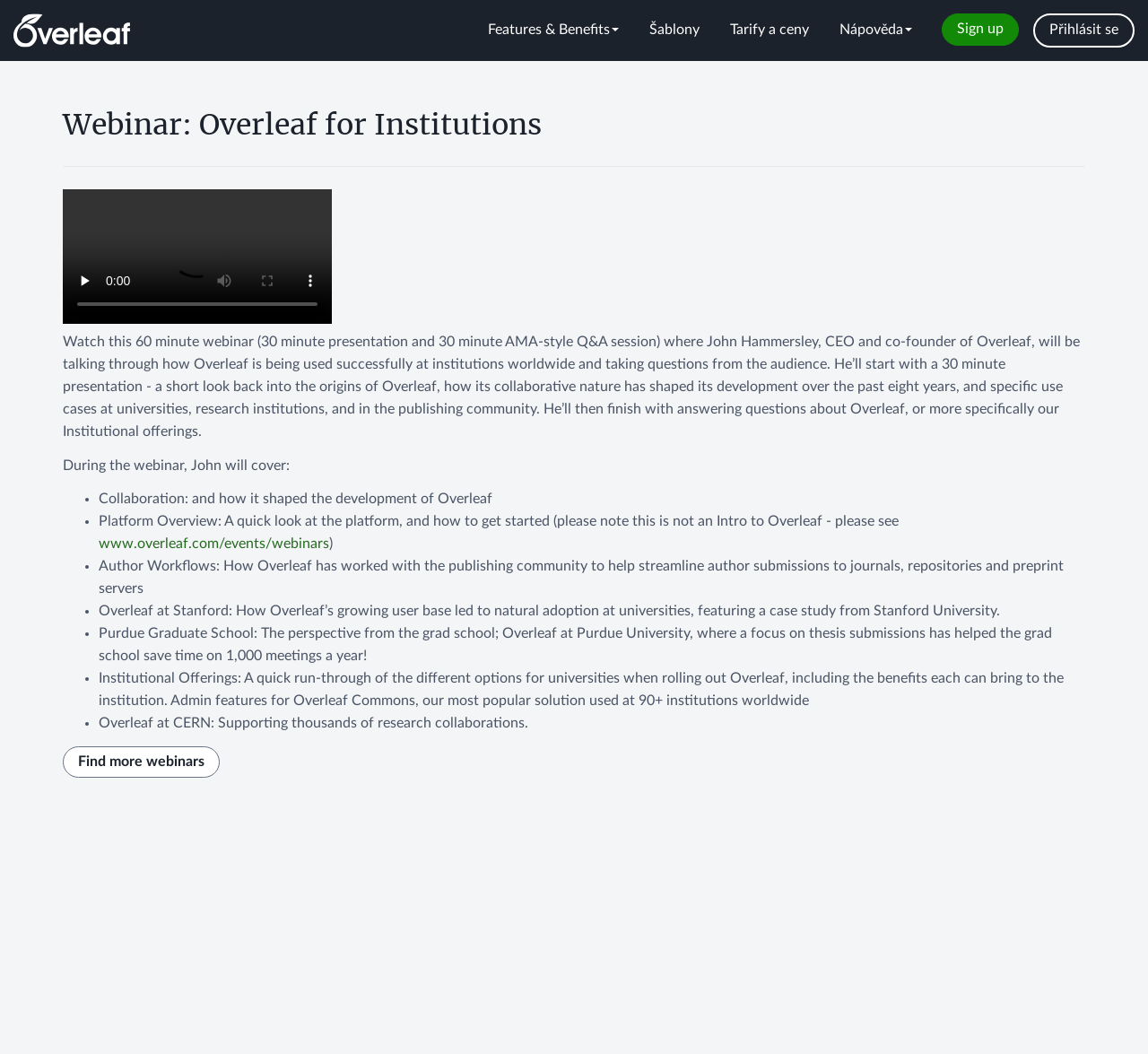Please locate the bounding box coordinates of the region I need to click to follow this instruction: "Sign up".

[0.82, 0.013, 0.888, 0.043]